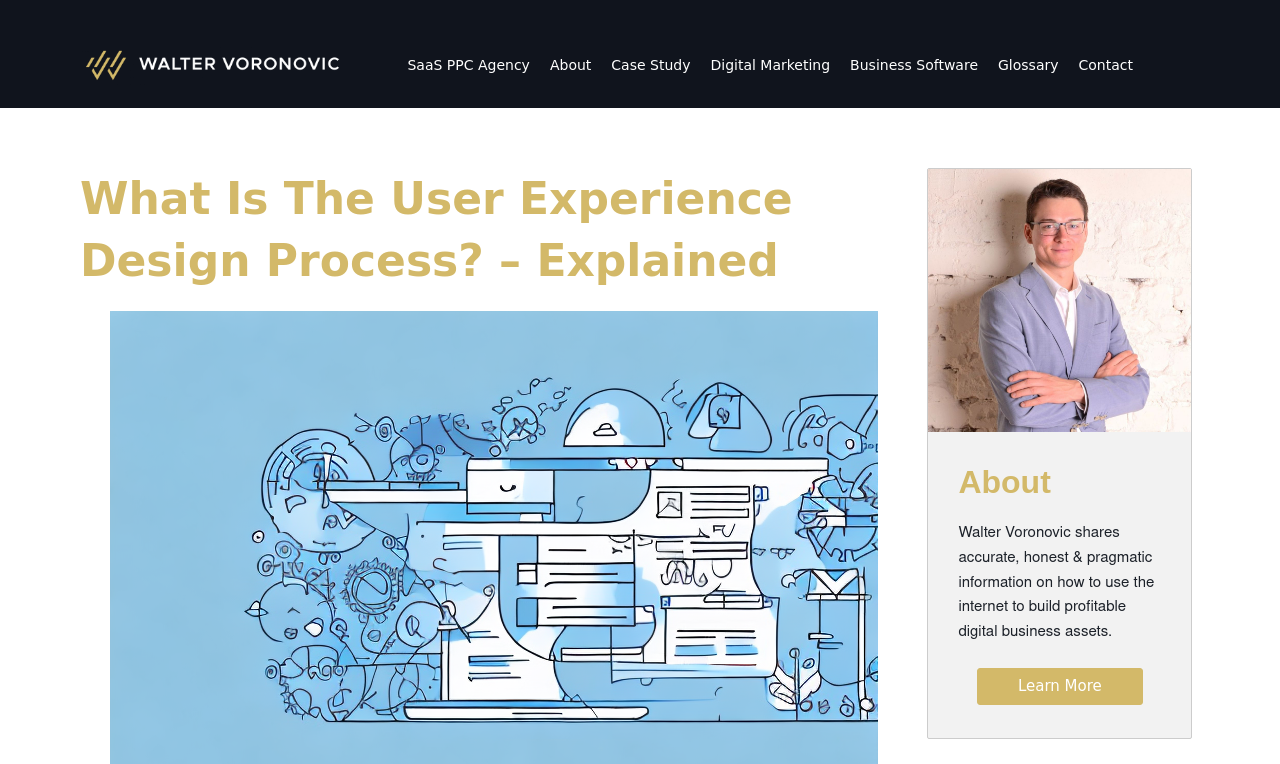Determine the bounding box coordinates of the clickable region to follow the instruction: "visit the Case Study page".

[0.47, 0.055, 0.547, 0.115]